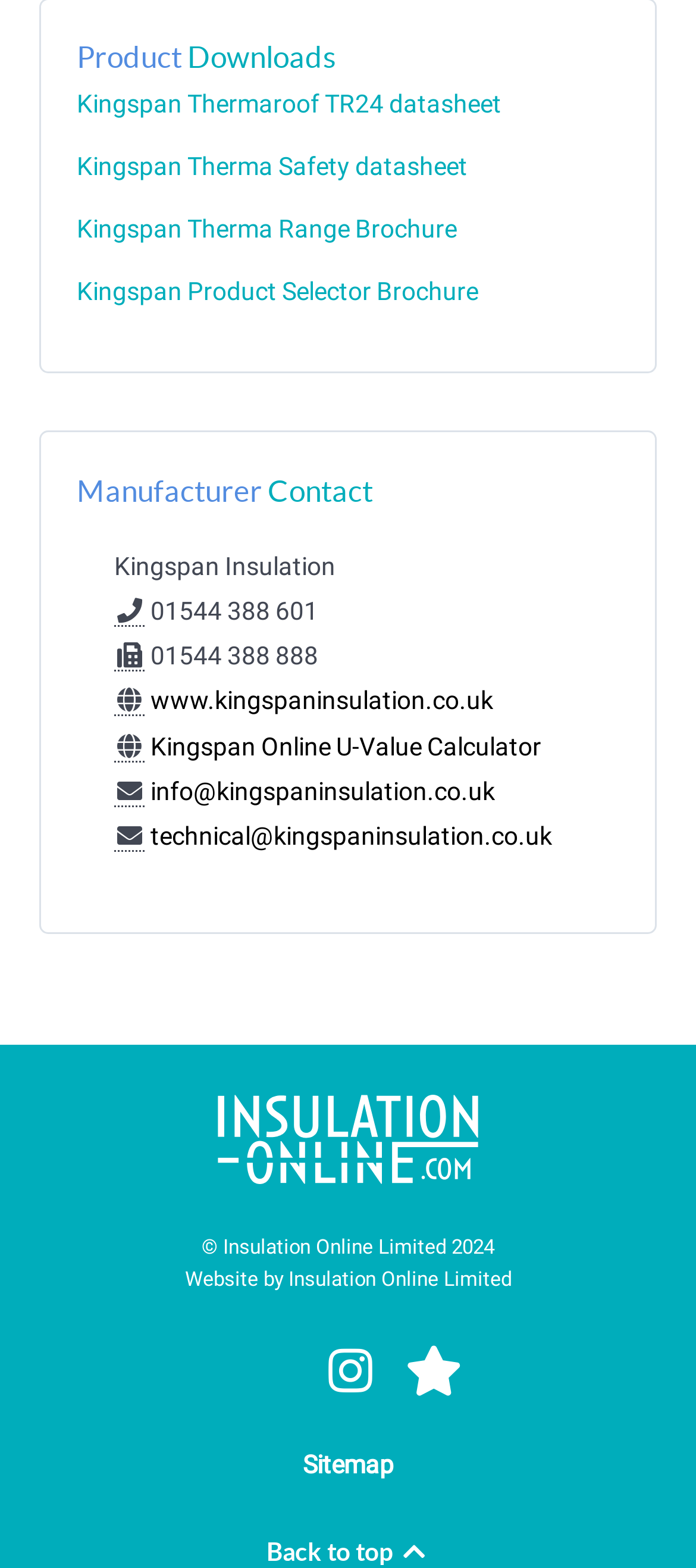Carefully examine the image and provide an in-depth answer to the question: What is the purpose of the 'U-Value Calculator' link?

The purpose of the 'U-Value Calculator' link can be inferred from its name and its location in the 'Manufacturer Contact' section, suggesting that it is a tool provided by the manufacturer to calculate U-Value.